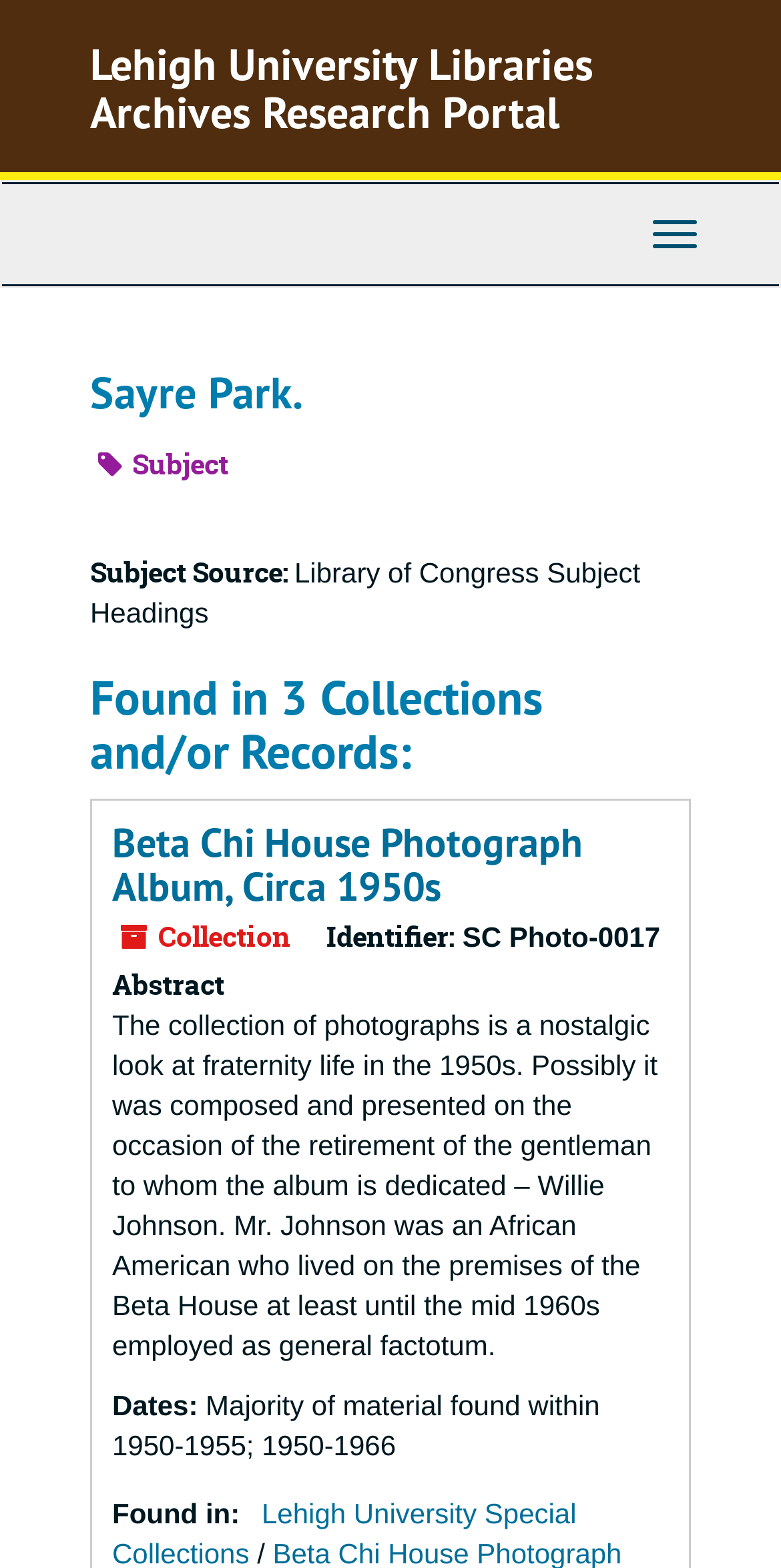What is the subject source of the collection?
Look at the image and answer the question using a single word or phrase.

Library of Congress Subject Headings